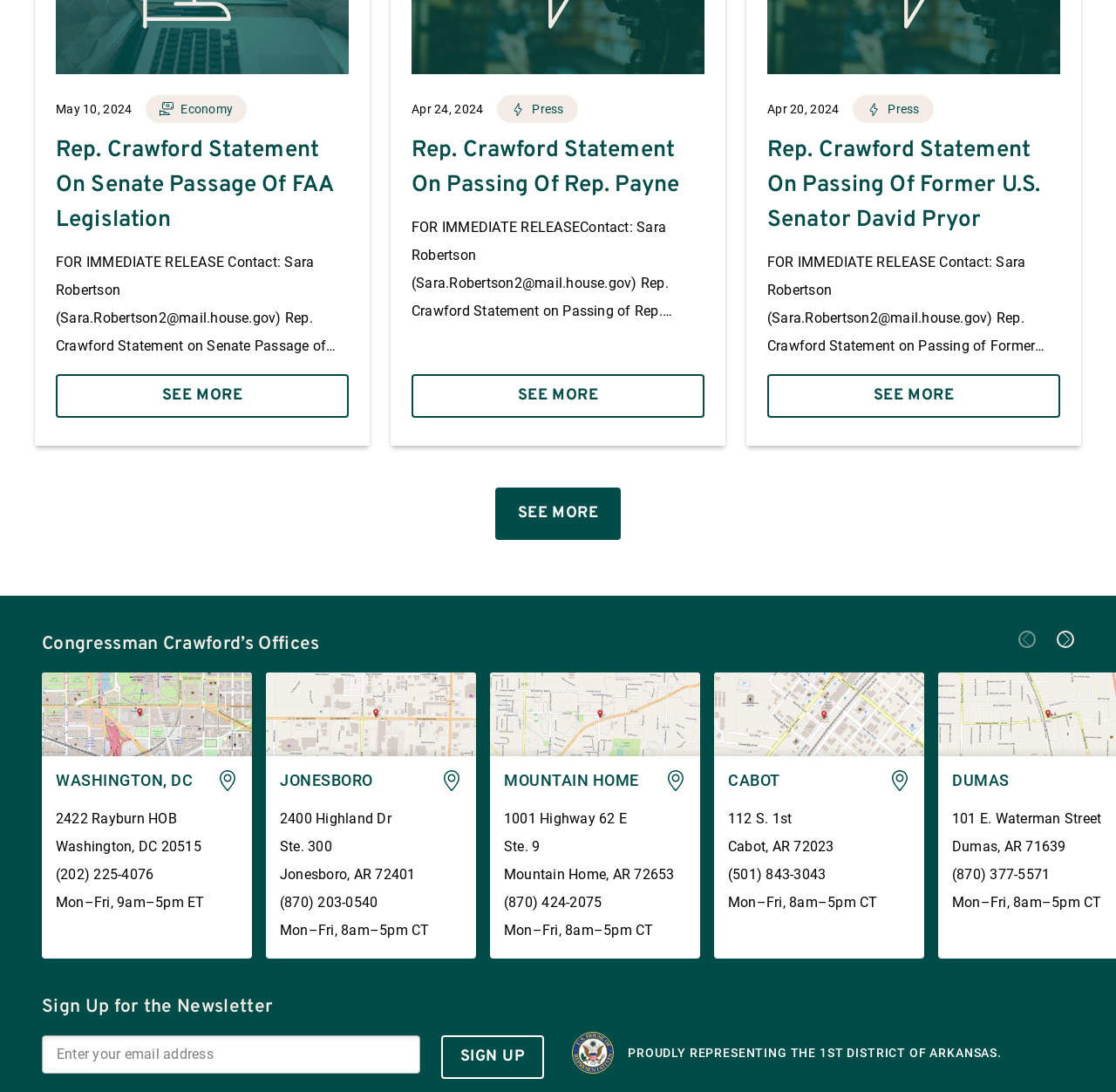What is the topic of the first press release?
Please provide a comprehensive answer based on the details in the screenshot.

I read the title of the first press release, which is 'Rep. Crawford Statement On Senate Passage Of FAA Legislation', to determine the topic.